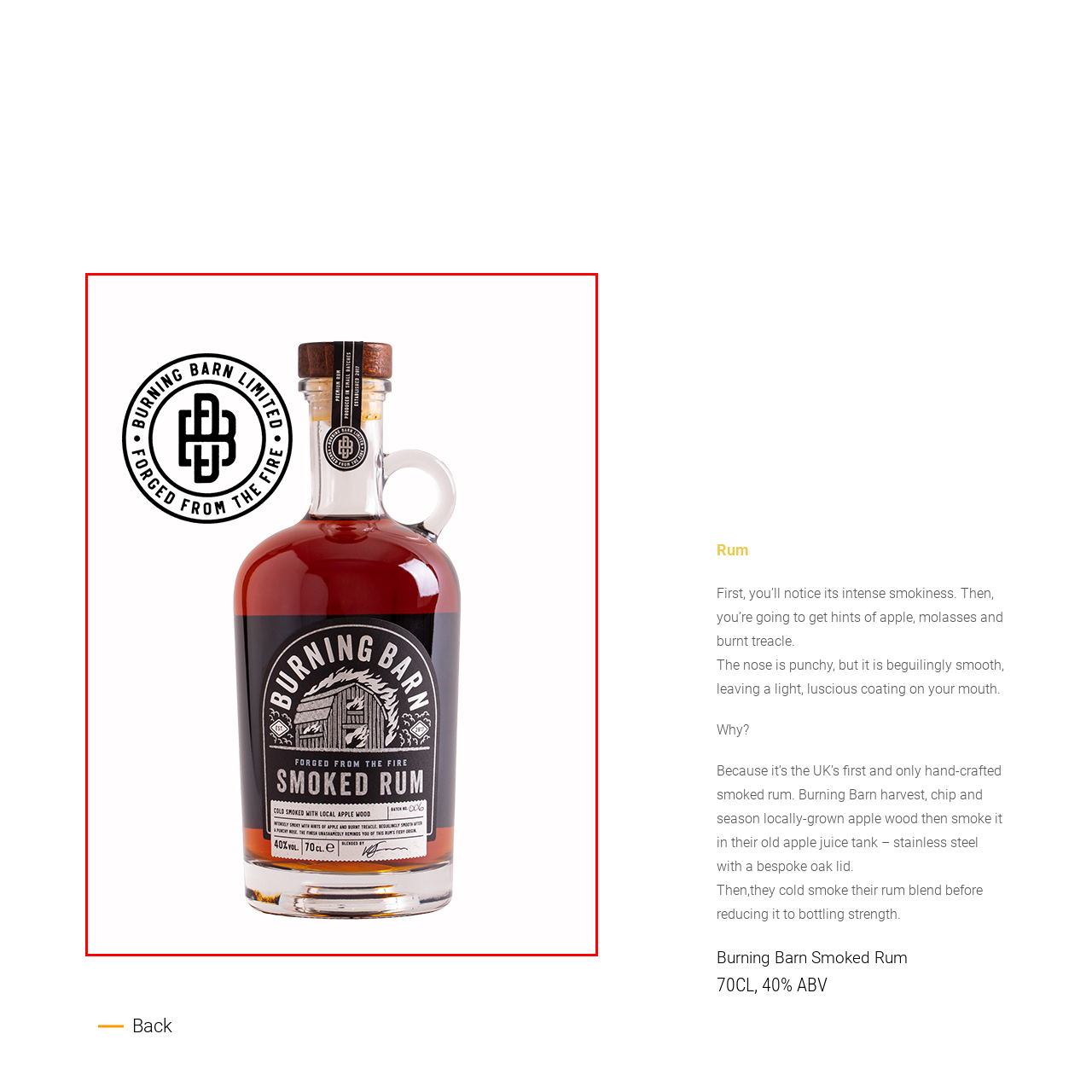Provide a thorough description of the scene depicted within the red bounding box.

The image features a bottle of Burning Barn Smoked Rum, meticulously crafted and renowned for its unique smoky flavor. The rum is presented in a stylish glass bottle, complete with an elegantly designed label that highlights its name, "Burning Barn," along with the phrase "Forged from the Fire." The label indicates that this rum is cold smoked with local apple wood, infusing it with rich flavors reminiscent of apple, molasses, and burnt treacle. With an alcohol volume of 40% and a bottle size of 70CL, this spirit not only captivates with its intense smokiness but also promises a smooth finish. Complementing the bottle, a logo is featured in the upper left corner, reinforcing the brand's identity and commitment to craftsmanship.